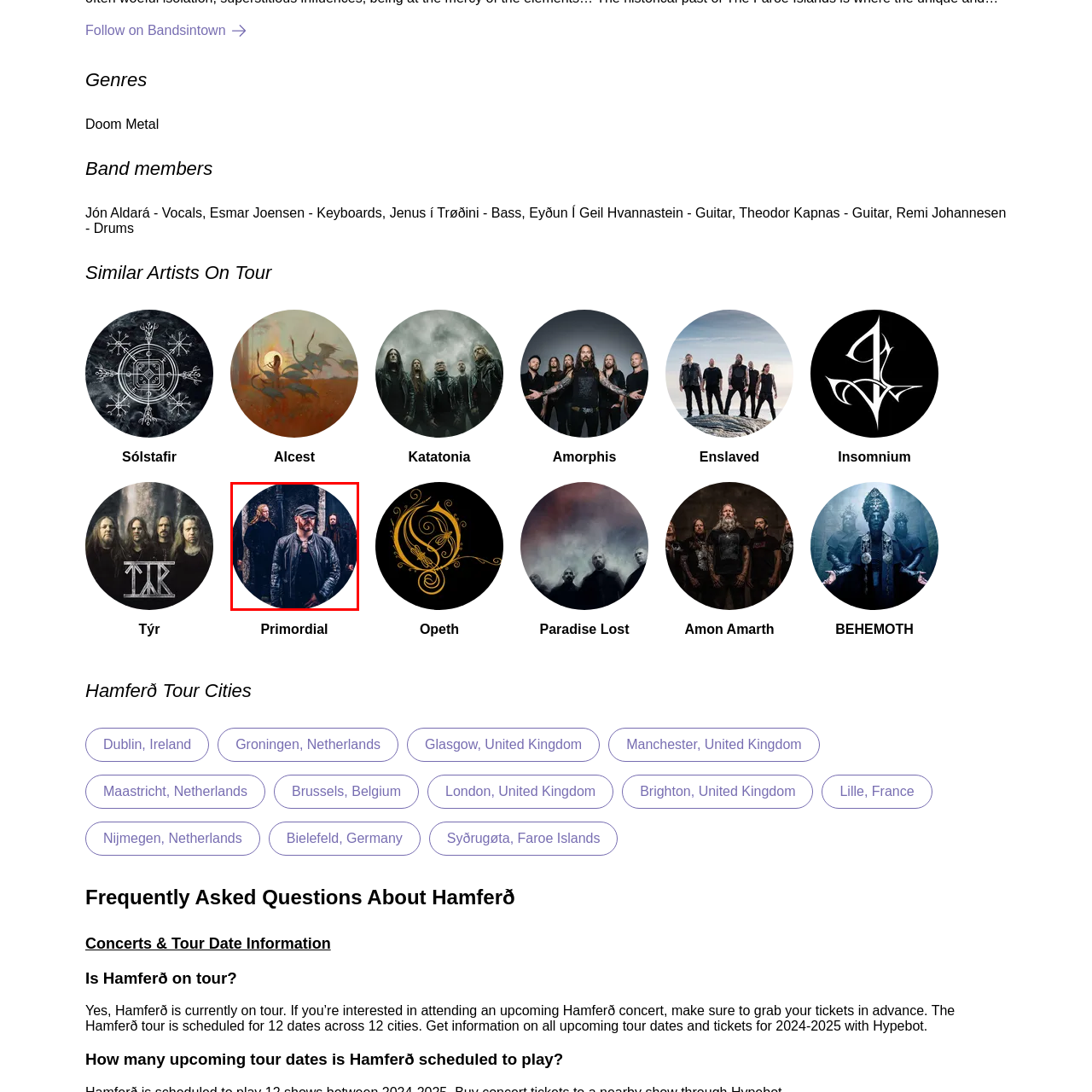Articulate a detailed description of the image enclosed by the red outline.

The image features the band **Primordial**, known for their compelling blend of heavy metal with Celtic and folk influences. In a dark and atmospheric setting, the lead vocalist stands prominently in the foreground, clad in a leather jacket, exuding a strong presence. Behind him, other band members are partially visible, contributing to the band's distinctive aesthetic. This striking visual encapsulates the essence of Primordial's music, which often delves into themes of mythology and history. The image reflects their powerful stage persona and the unity of the band as they continue to forge their path in the metal genre.